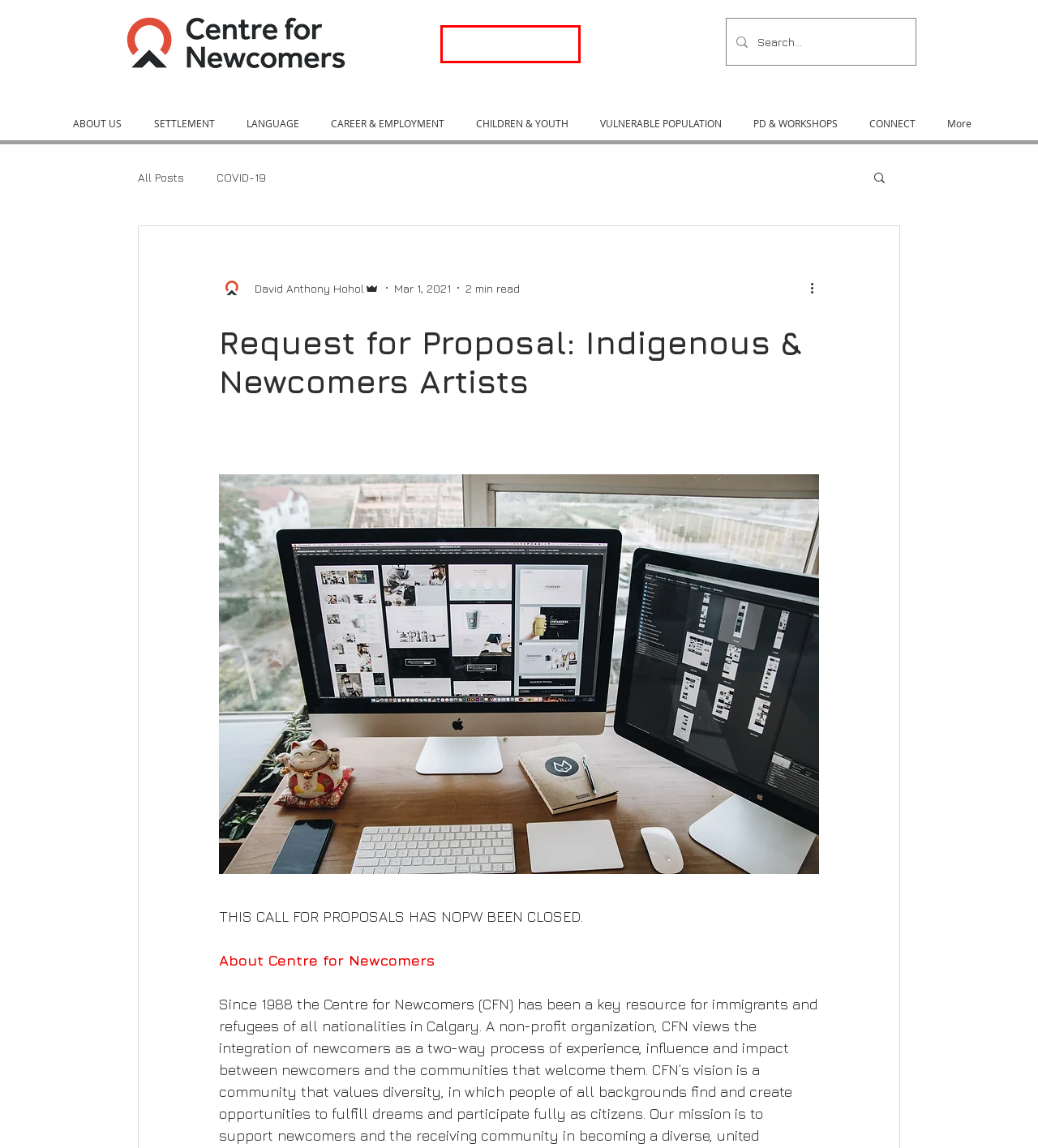Please examine the screenshot provided, which contains a red bounding box around a UI element. Select the webpage description that most accurately describes the new page displayed after clicking the highlighted element. Here are the candidates:
A. CAREER & EMPLOYMENT | Centre for Newcomers
B. VULNERABLE POPULATION | Centre for Newcomers
C. COVID-19
D. About Us | Centre for Newcomers | Calgary
E. CHILDREN & YOUTH | Centre for Newcomers
F. CONNECT | Centre for Newcomers
G. SETTLEMENT  | Centre for Newcomers
H. DONATE | Centre for Newcomers

H